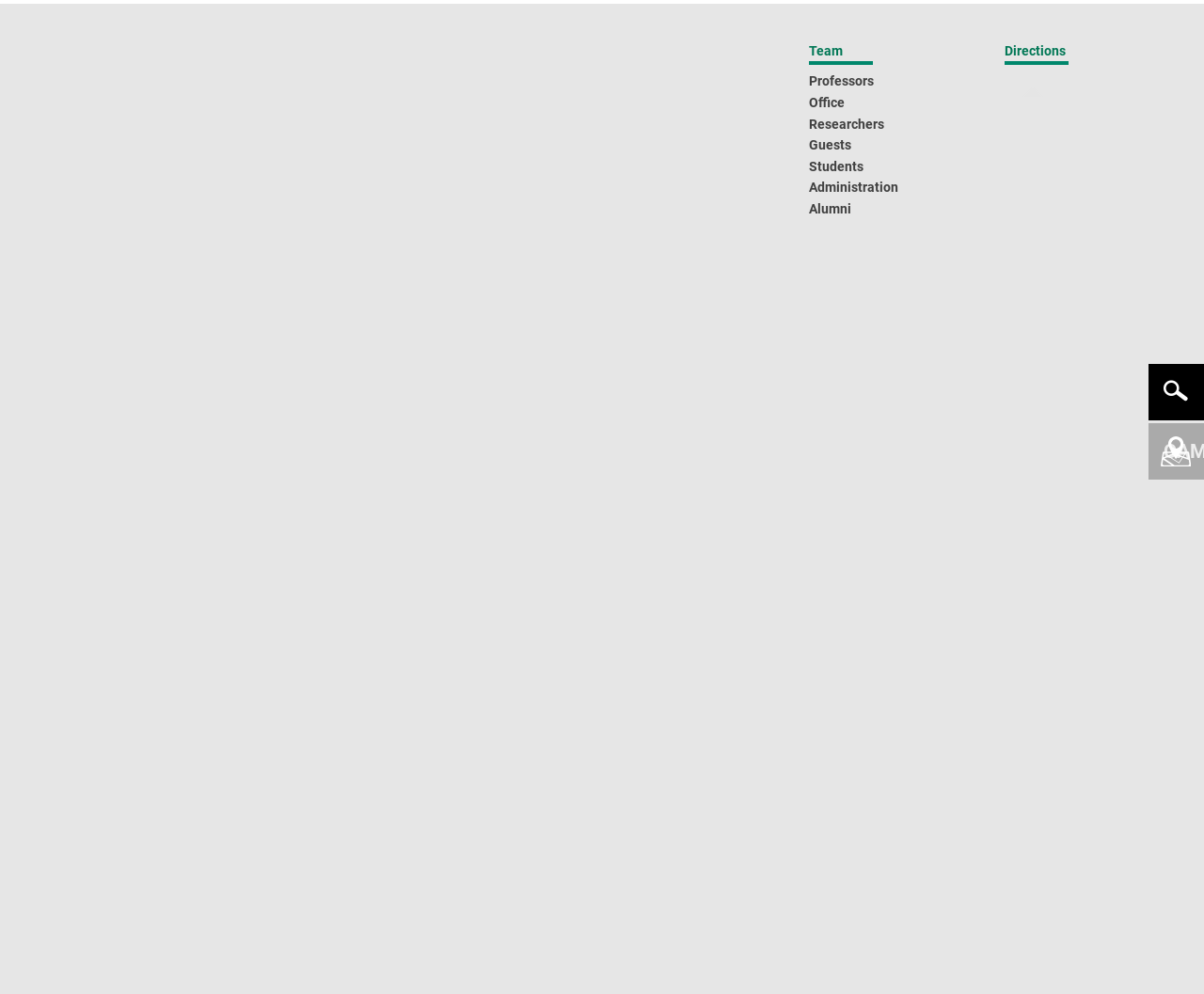Using the provided description Next Post →, find the bounding box coordinates for the UI element. Provide the coordinates in (top-left x, top-left y, bottom-right x, bottom-right y) format, ensuring all values are between 0 and 1.

None